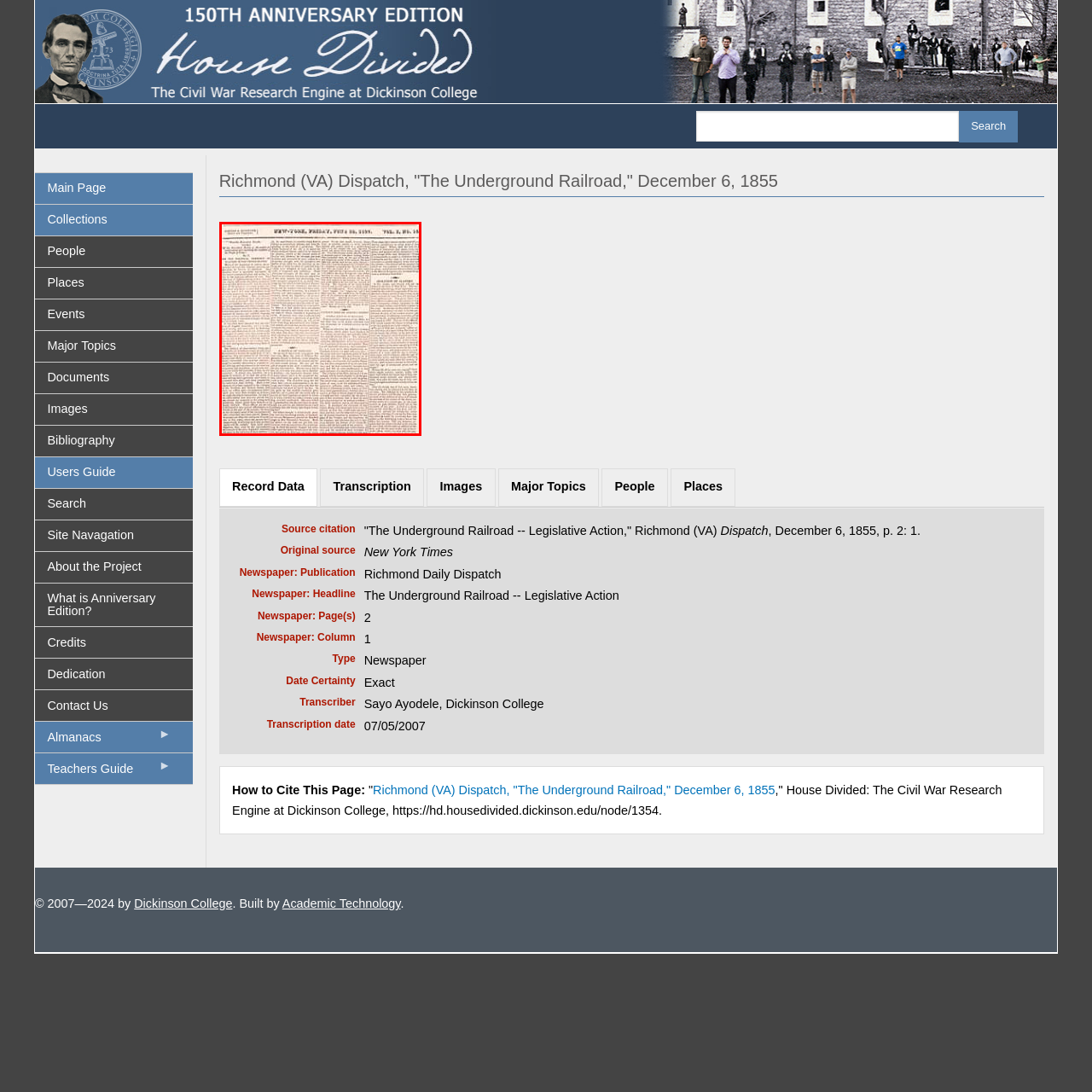Offer a comprehensive description of the image enclosed by the red box.

The image presented is a historical newspaper page from the *Richmond (VA) Dispatch*, dated December 6, 1855. This edition features an article titled "The Underground Railroad," which highlights significant events and discussions surrounding the abolitionist movement and the network used to aid enslaved individuals seeking freedom. The text is densely packed, illustrating the style and layout typical of 19th-century newspapers, with a variety of articles and columns that reflect the pressing societal issues of the time. The page serves as a primary source for understanding the historical context of the Underground Railroad and the legislative actions that were influencing public opinion and policies regarding slavery.